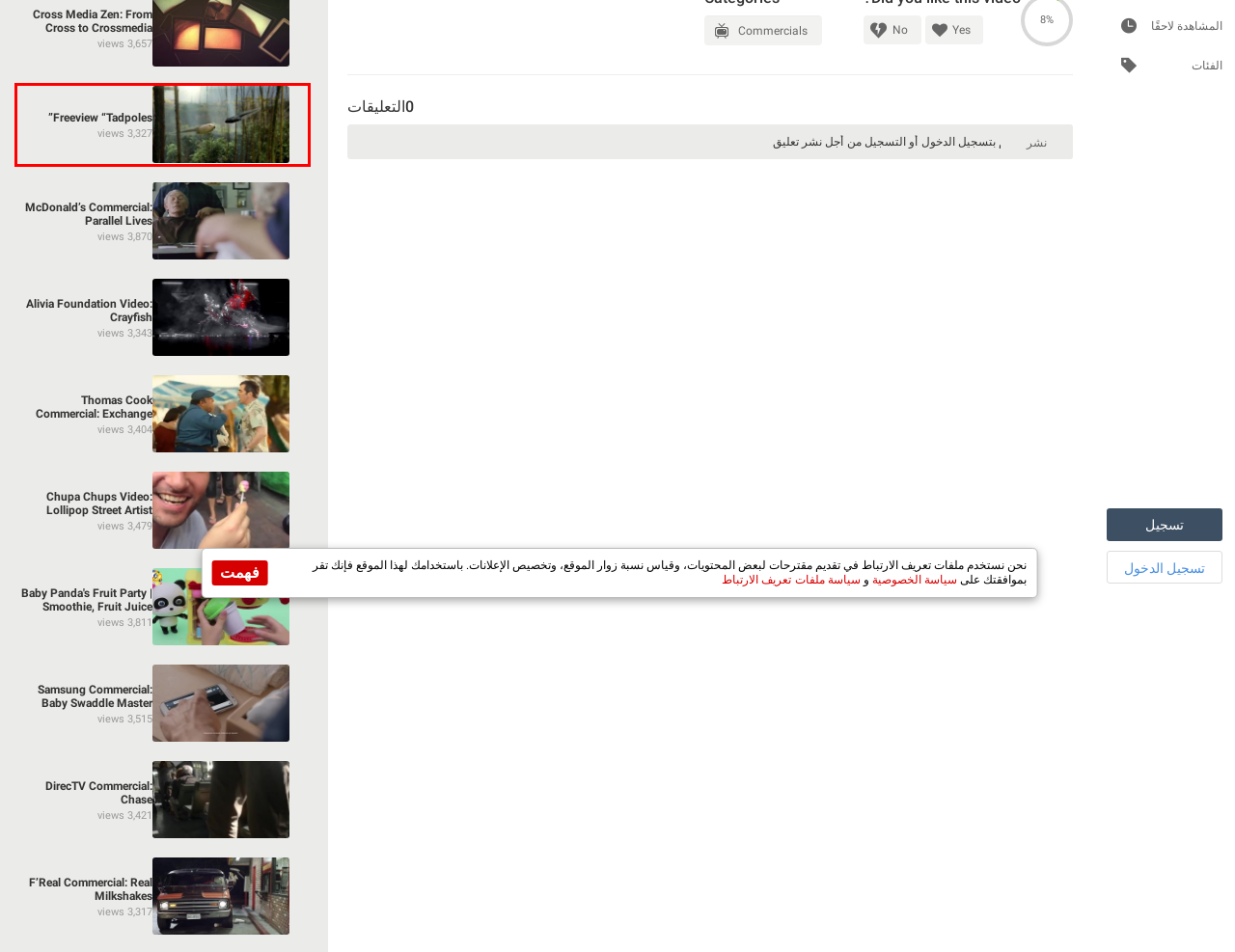Review the screenshot of a webpage that includes a red bounding box. Choose the most suitable webpage description that matches the new webpage after clicking the element within the red bounding box. Here are the candidates:
A. Samsung Commercial: Baby Swaddle Master | شاهد الآن - Videotime.com
B. Freeview “Tadpoles” | شاهد الآن - Videotime.com
C. SNY Commercial: Sports in New York | شاهد الآن - Videotime.com
D. Baby Panda's Fruit Party | Smoothie, Fruit Juice | شاهد الآن - Videotime.com
E. Chupa Chups Video: Lollipop Street Artist | شاهد الآن - Videotime.com
F. Alivia Foundation Video: Crayfish | شاهد الآن - Videotime.com
G. McDonald’s Commercial: Parallel Lives | شاهد الآن - Videotime.com
H. Thomas Cook Commercial: Exchange | شاهد الآن - Videotime.com

B